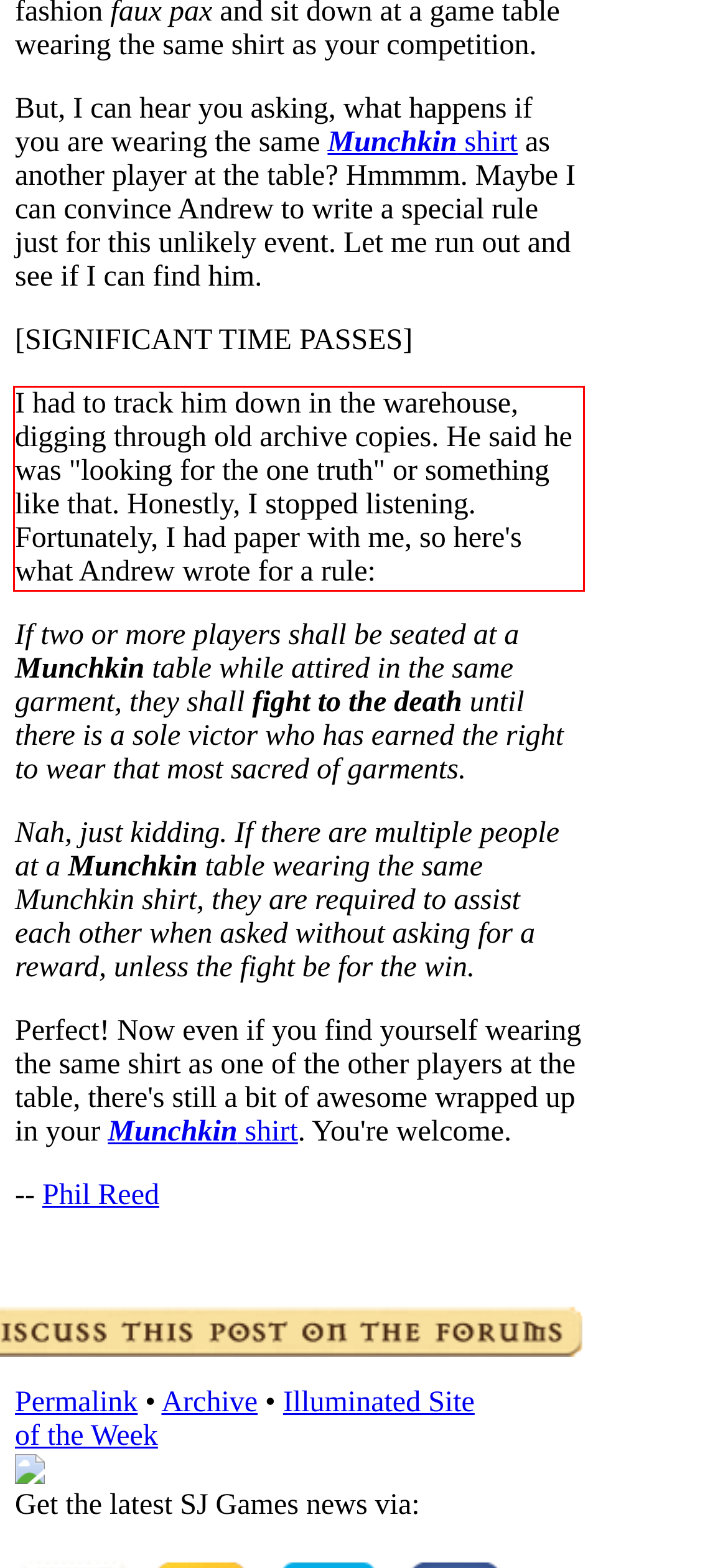Examine the webpage screenshot and use OCR to recognize and output the text within the red bounding box.

I had to track him down in the warehouse, digging through old archive copies. He said he was "looking for the one truth" or something like that. Honestly, I stopped listening. Fortunately, I had paper with me, so here's what Andrew wrote for a rule: